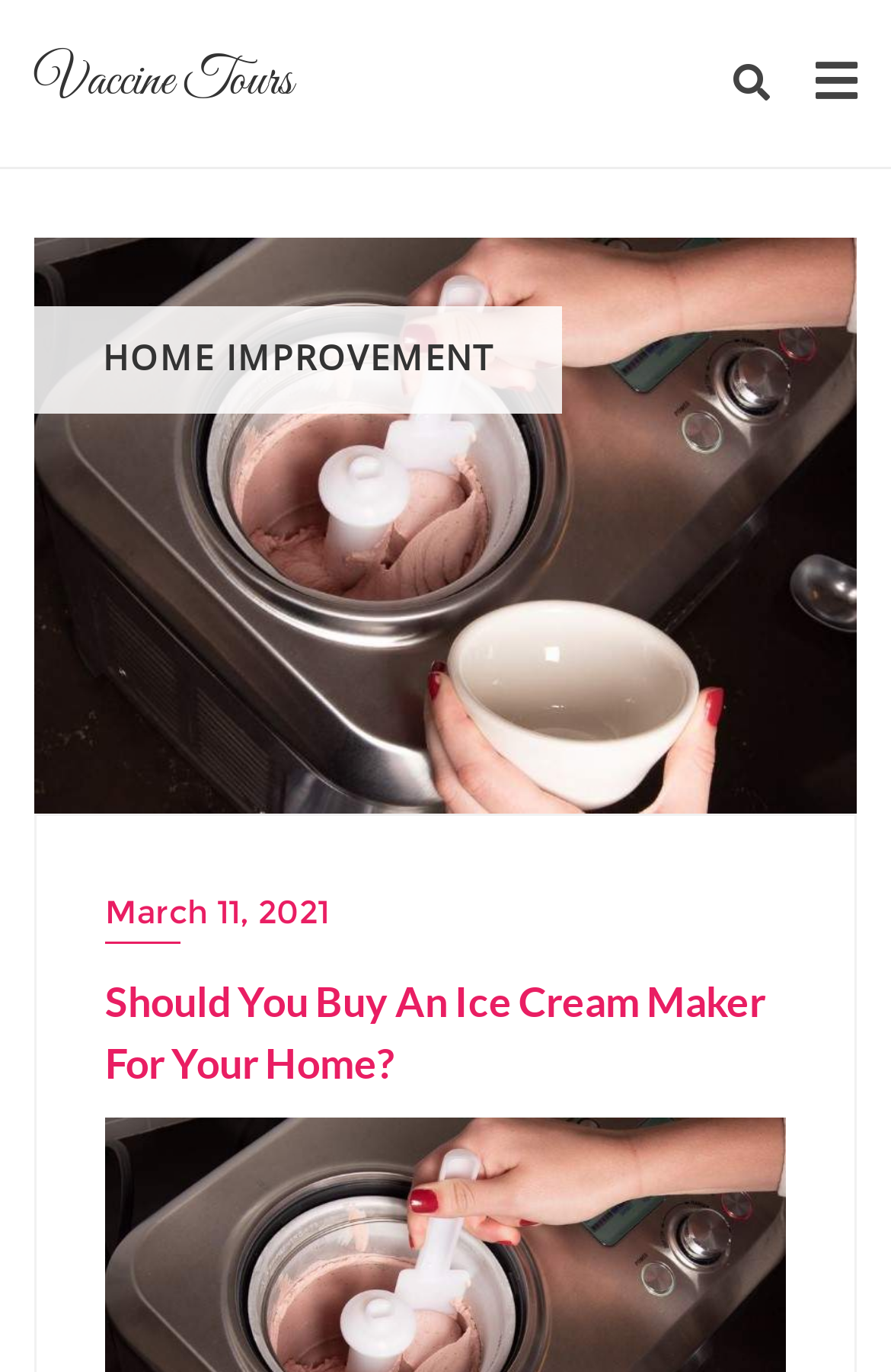Predict the bounding box of the UI element that fits this description: "Vaccine Tours".

[0.038, 0.0, 0.328, 0.121]